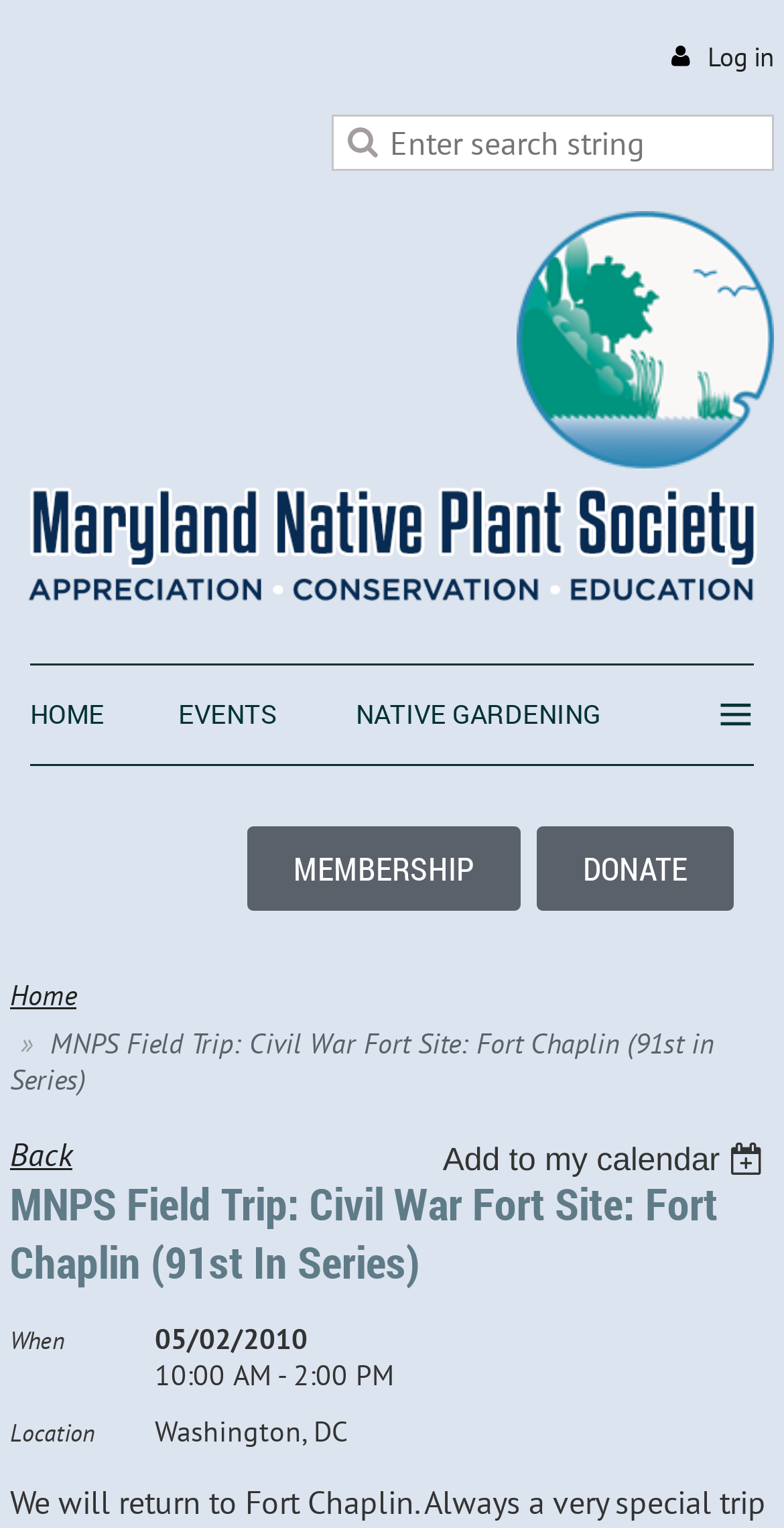From the webpage screenshot, predict the bounding box coordinates (top-left x, top-left y, bottom-right x, bottom-right y) for the UI element described here: MEMBERSHIP

[0.315, 0.54, 0.664, 0.595]